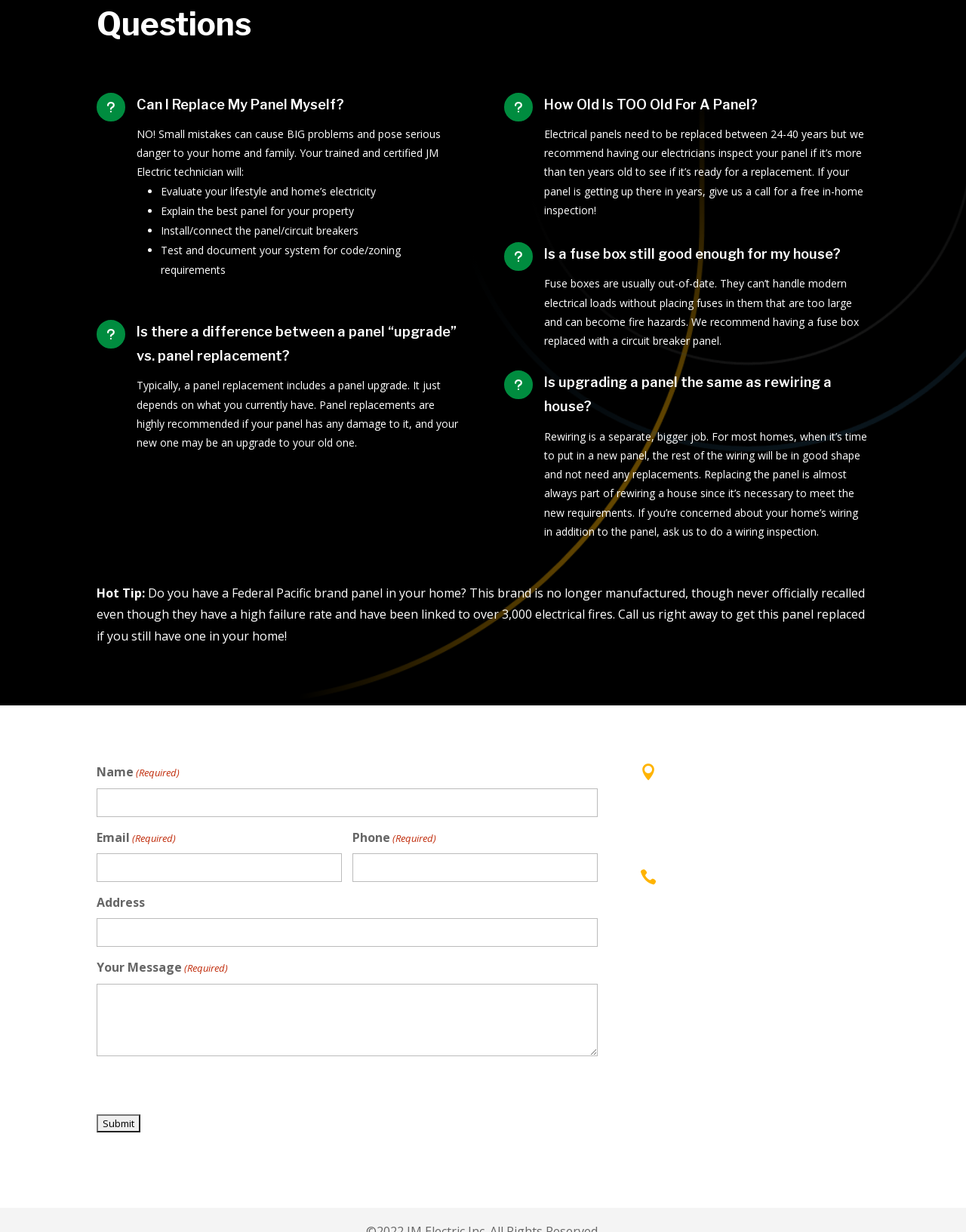Determine the bounding box for the HTML element described here: "Follow". The coordinates should be given as [left, top, right, bottom] with each number being a float between 0 and 1.

[0.694, 0.76, 0.719, 0.78]